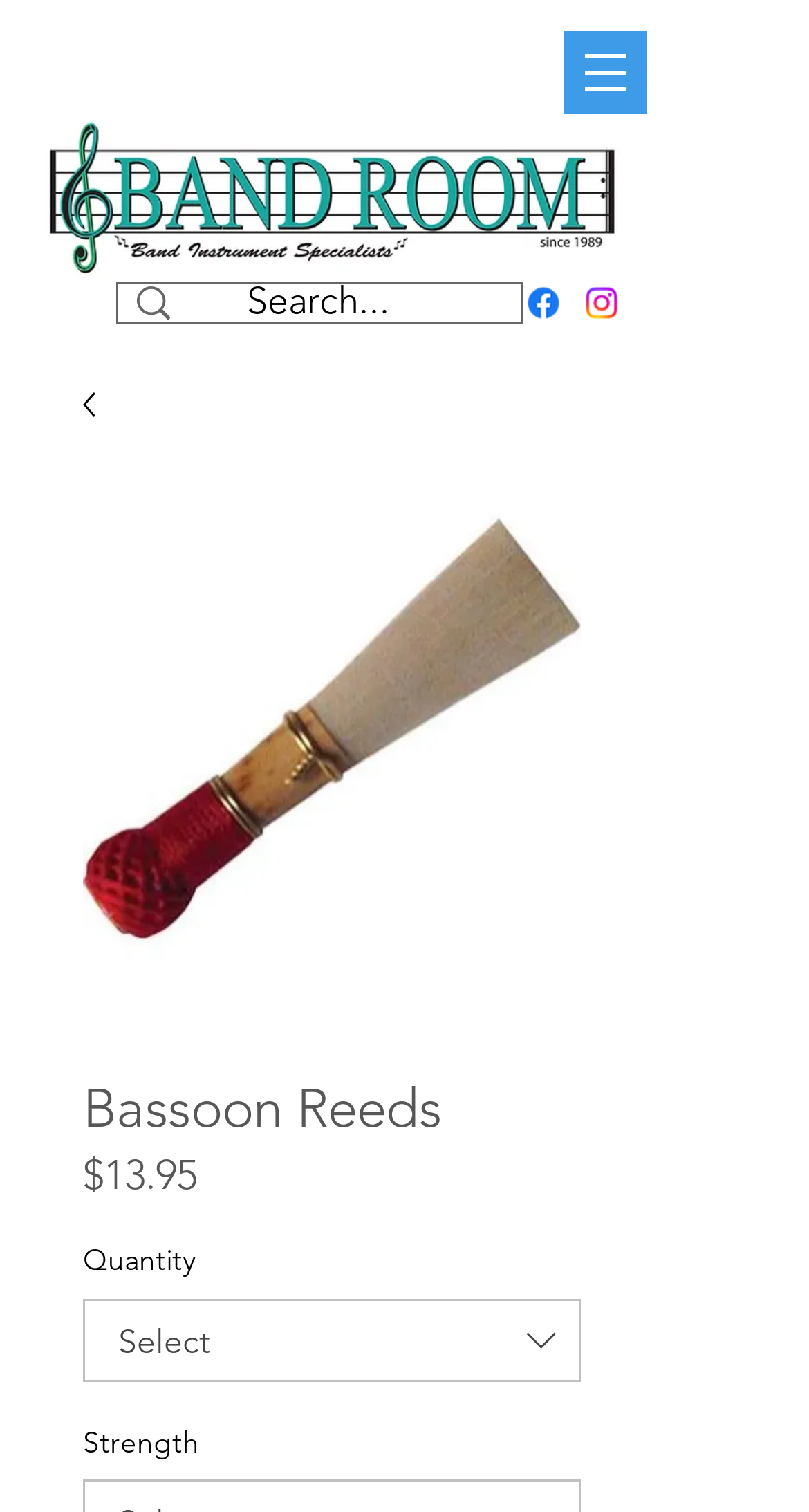What is the default quantity of Bassoon Reeds?
Please respond to the question with as much detail as possible.

I looked at the product information section and found a combobox labeled 'Quantity', but it didn't have a default value selected. Therefore, I couldn't determine the default quantity of Bassoon Reeds.